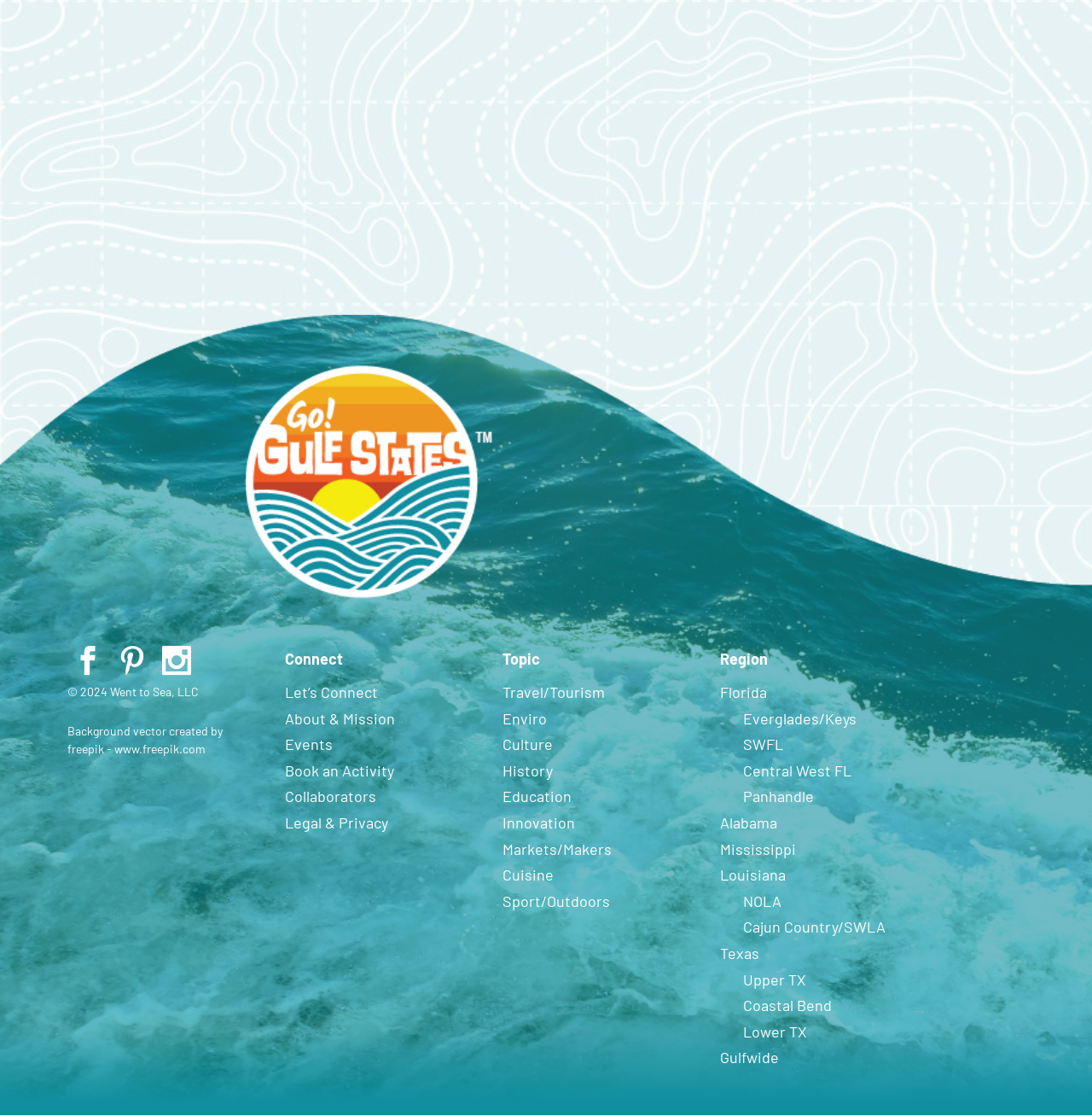Please identify the bounding box coordinates of the element that needs to be clicked to execute the following command: "Click on the 'Spring 2024 PSA' link". Provide the bounding box using four float numbers between 0 and 1, formatted as [left, top, right, bottom].

[0.71, 0.21, 0.97, 0.223]